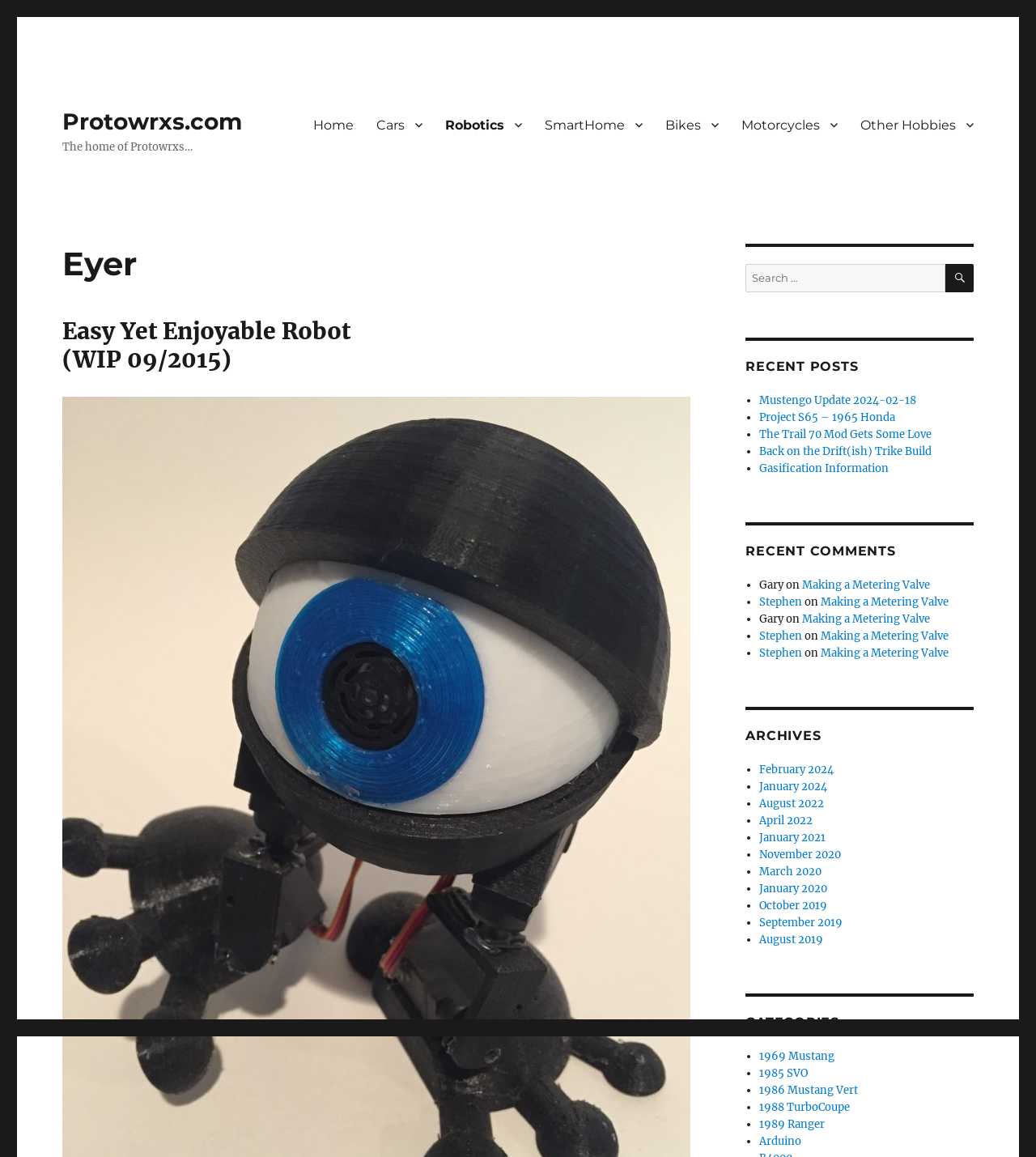Please determine the bounding box coordinates of the element's region to click for the following instruction: "View the recent post 'Mustengo Update 2024-02-18'".

[0.733, 0.34, 0.884, 0.352]